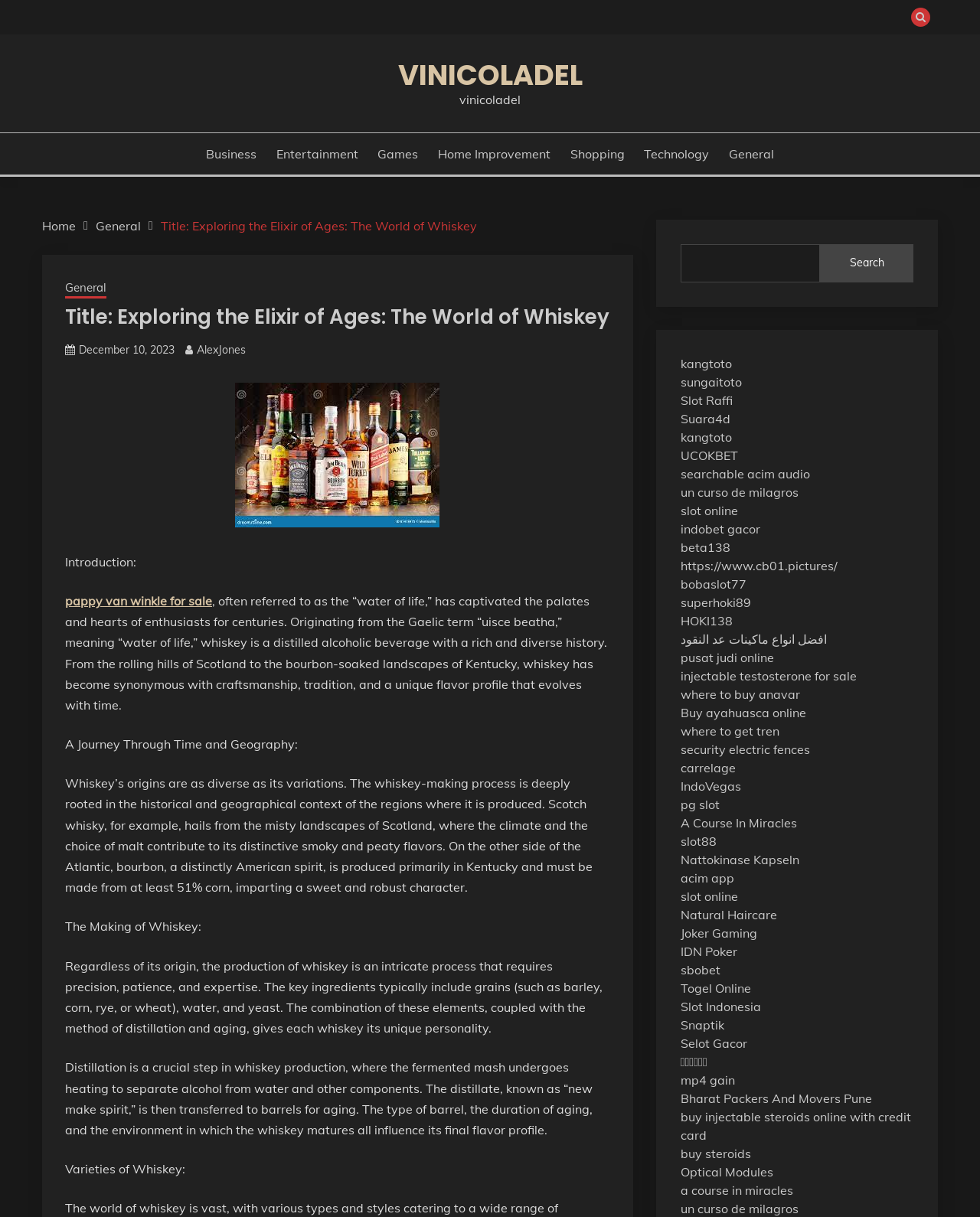Give a one-word or short phrase answer to the question: 
What is the name of the author of the article?

AlexJones